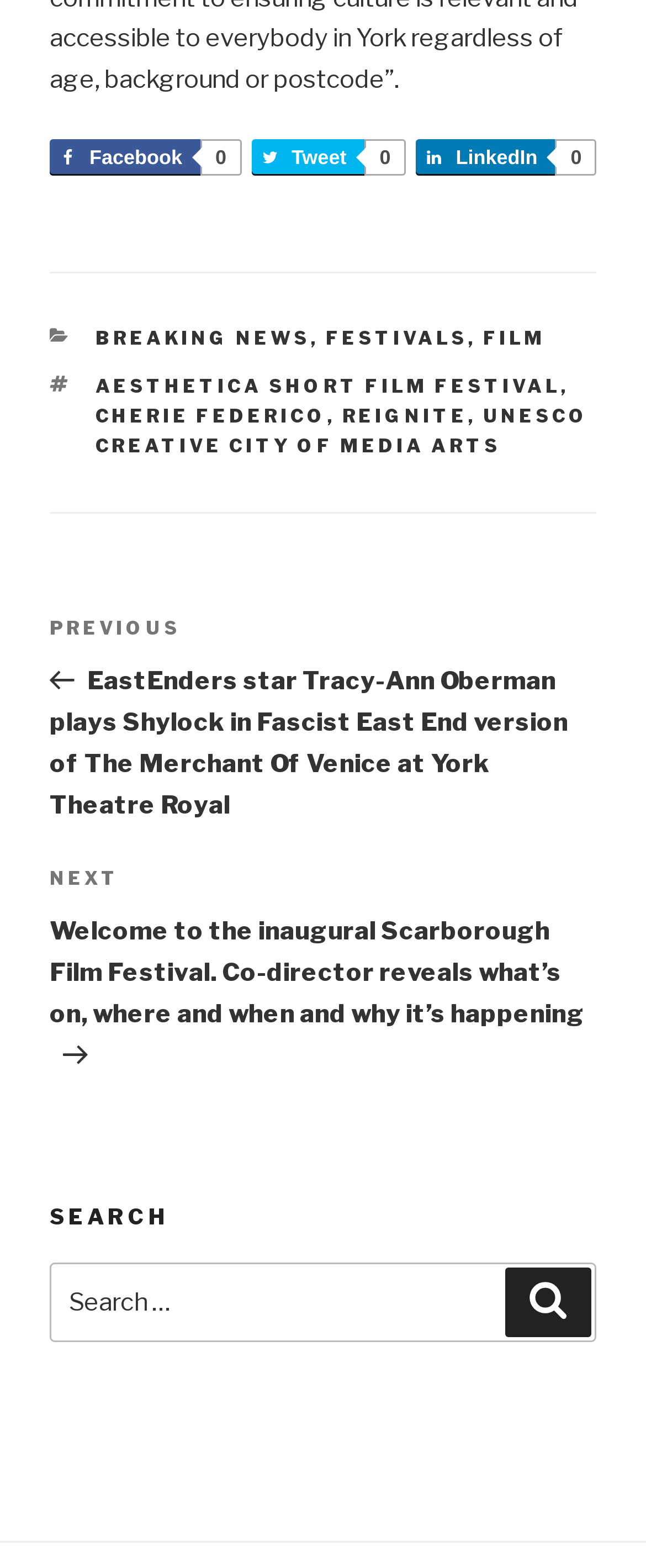What is the title of the previous post?
Based on the visual, give a brief answer using one word or a short phrase.

EastEnders star Tracy-Ann Oberman plays Shylock in Fascist East End version of The Merchant Of Venice at York Theatre Royal